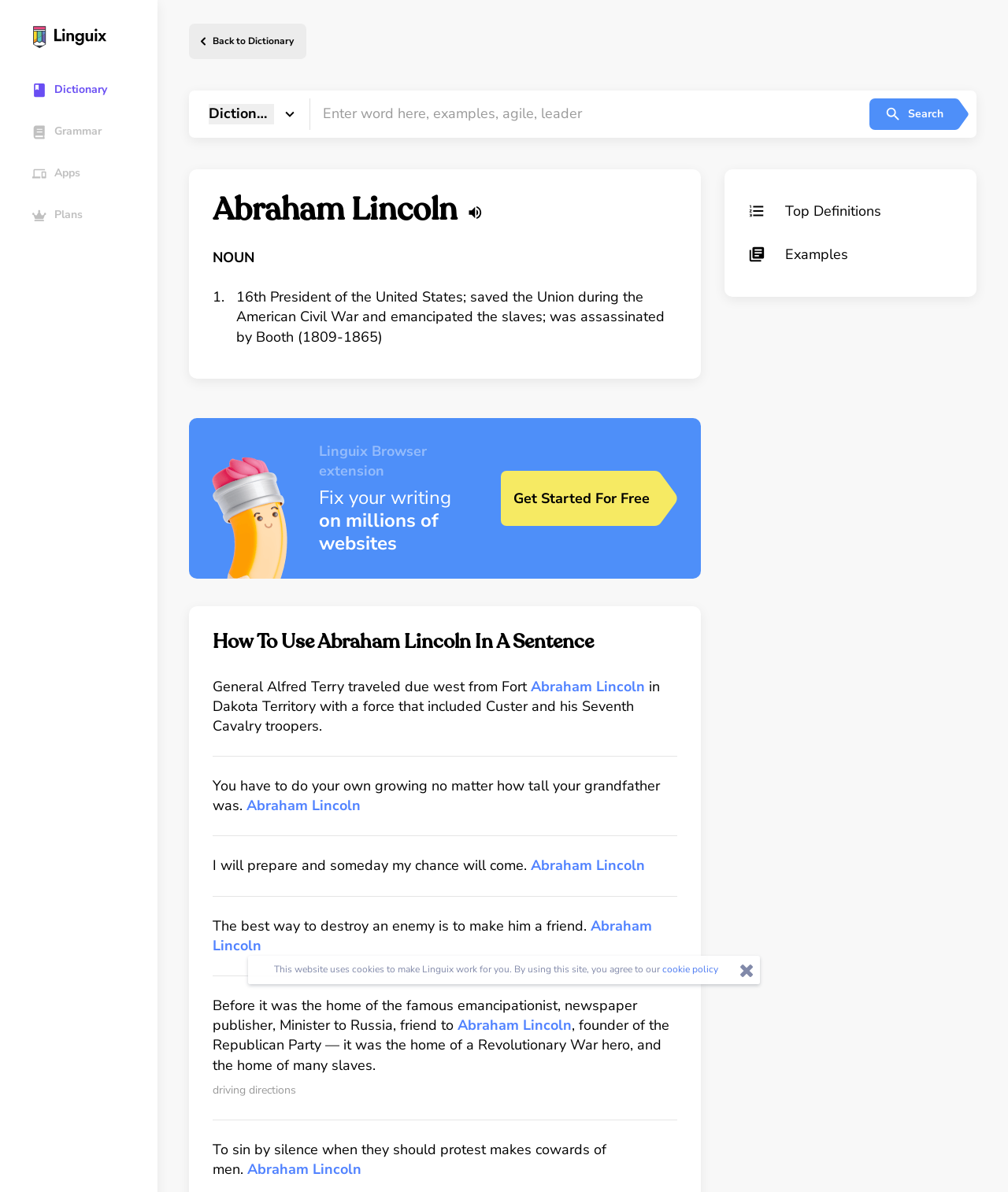Using the details from the image, please elaborate on the following question: How many links are there in the top navigation menu?

I found this answer by looking at the top navigation menu which contains links 'Main page', 'Dictionary', 'Grammar', 'Apps', and 'Plans'. I counted the number of links and found that there are 5 links in total.